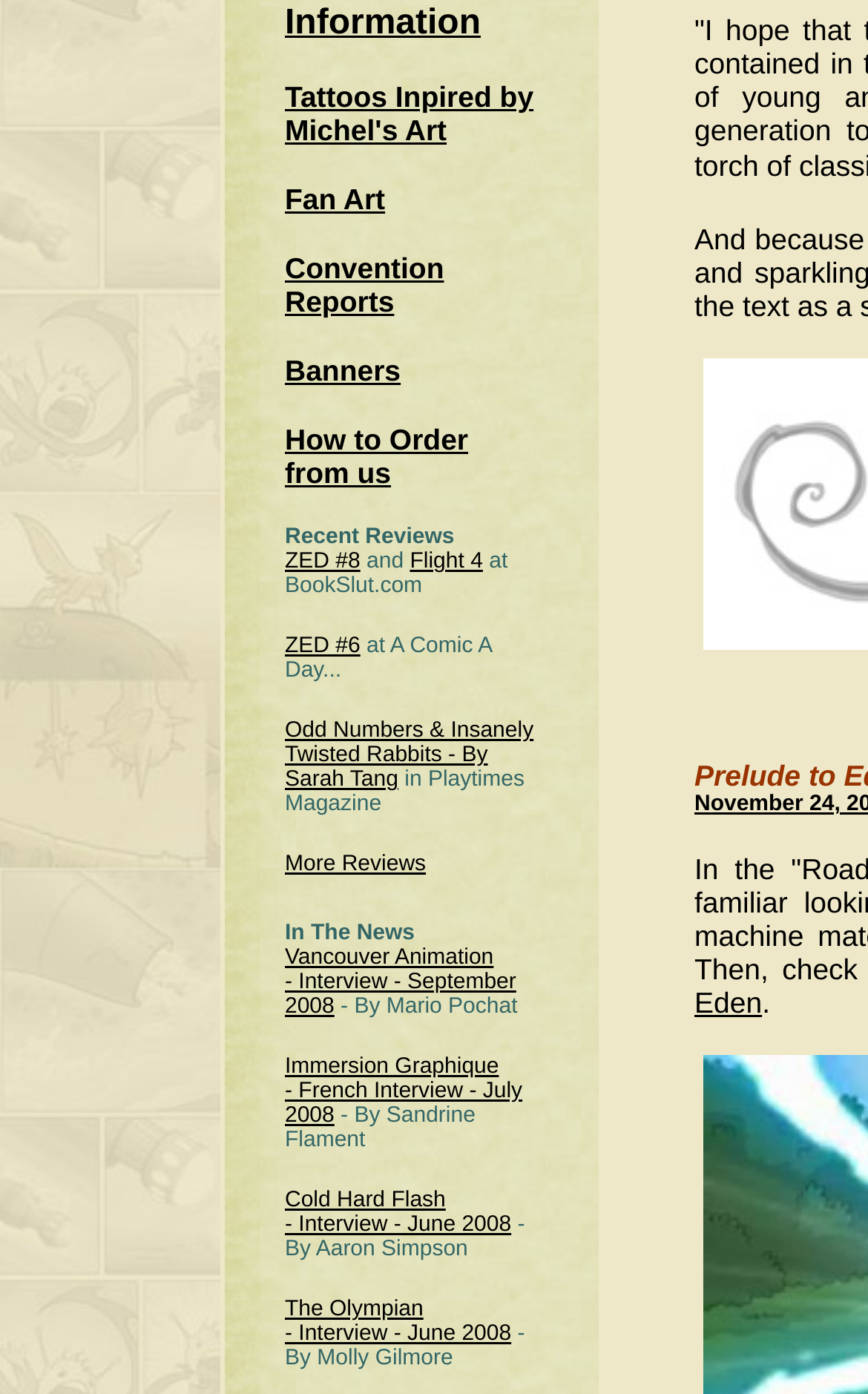Predict the bounding box coordinates for the UI element described as: "Fan Art". The coordinates should be four float numbers between 0 and 1, presented as [left, top, right, bottom].

[0.328, 0.131, 0.444, 0.155]